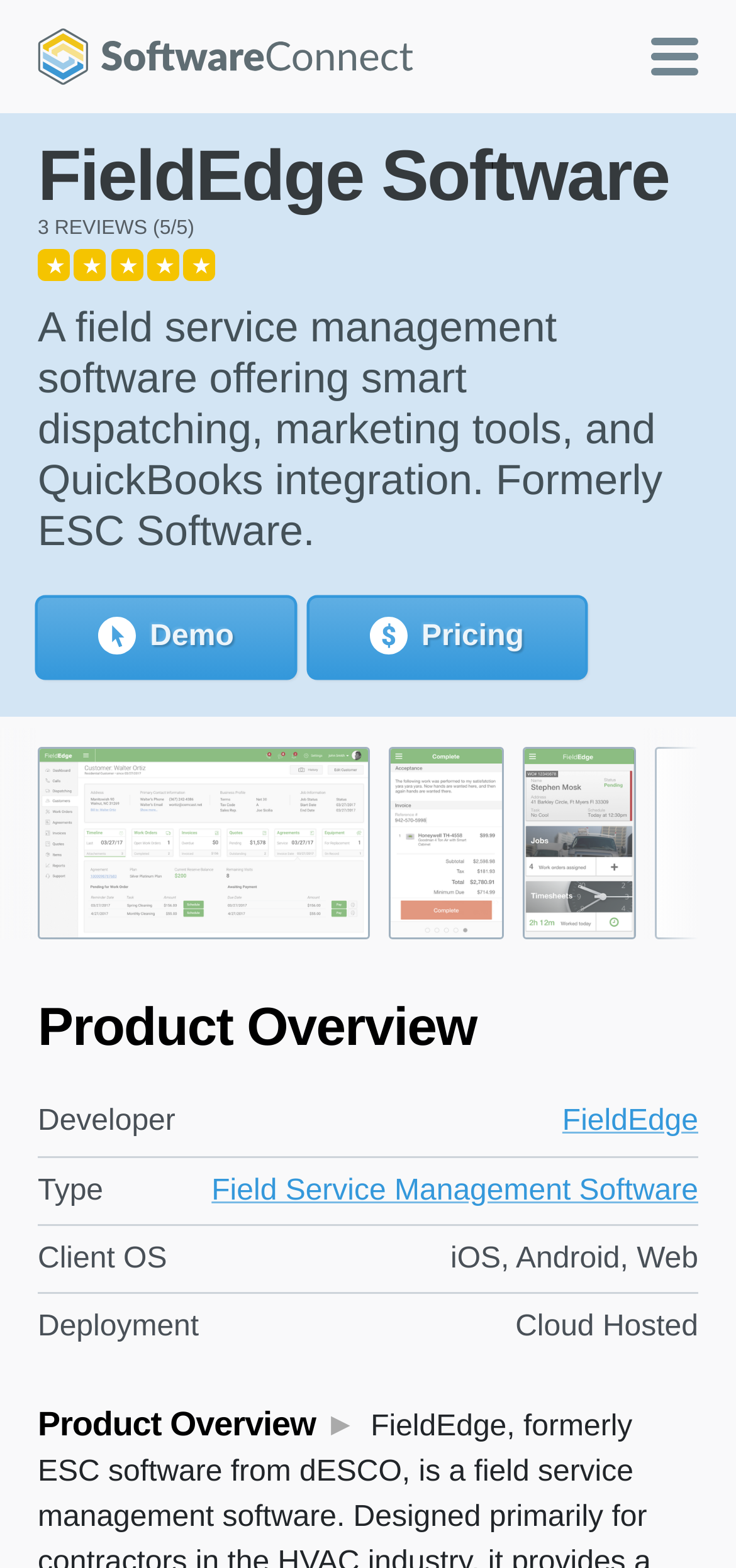What is the developer of FieldEdge?
Could you answer the question with a detailed and thorough explanation?

I found this answer by looking at the 'Developer' section on the webpage, which is located below the 'Product Overview' heading. The text 'FieldEdge' is linked and appears next to the 'Developer' label.